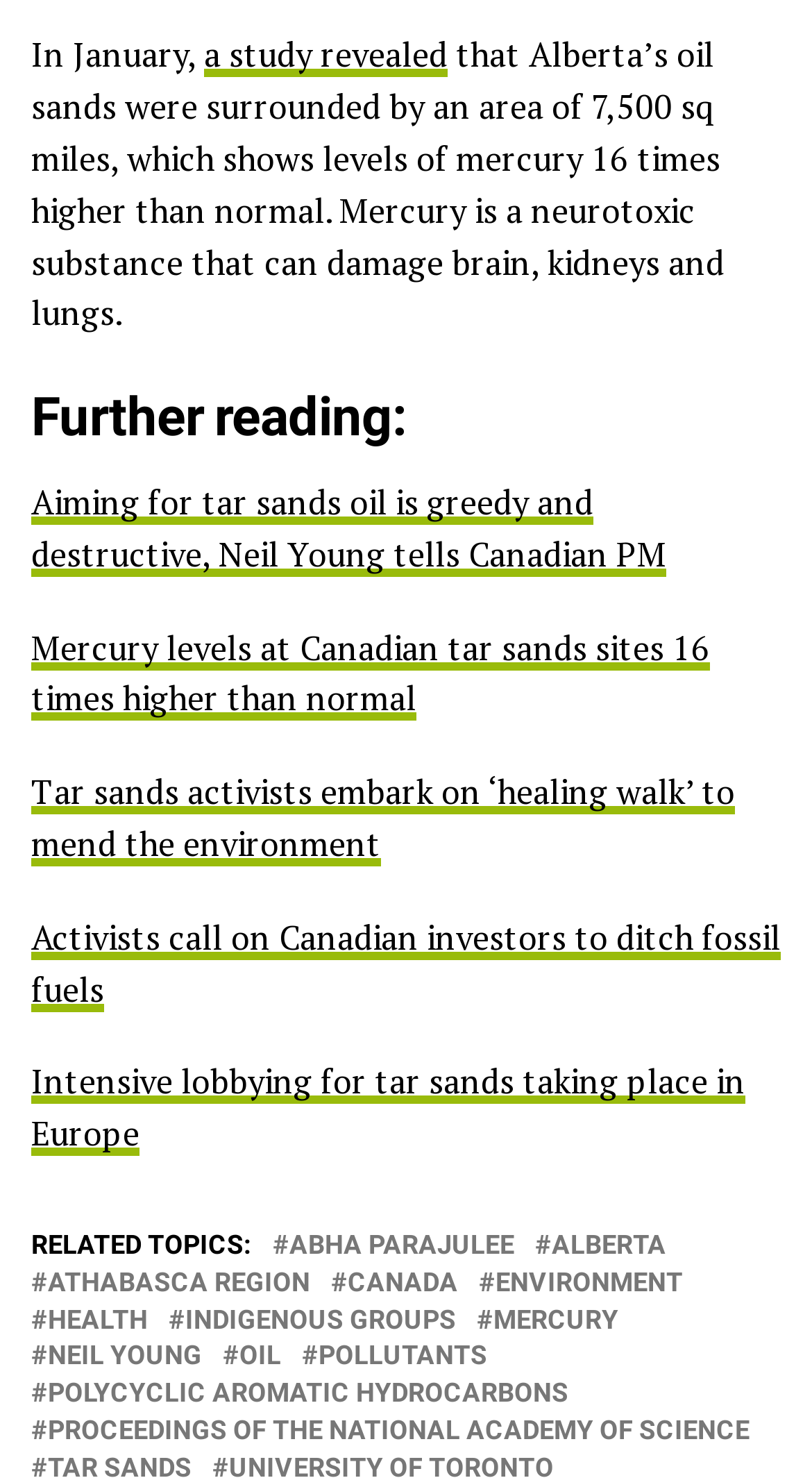Using the element description oil, predict the bounding box coordinates for the UI element. Provide the coordinates in (top-left x, top-left y, bottom-right x, bottom-right y) format with values ranging from 0 to 1.

[0.295, 0.91, 0.346, 0.928]